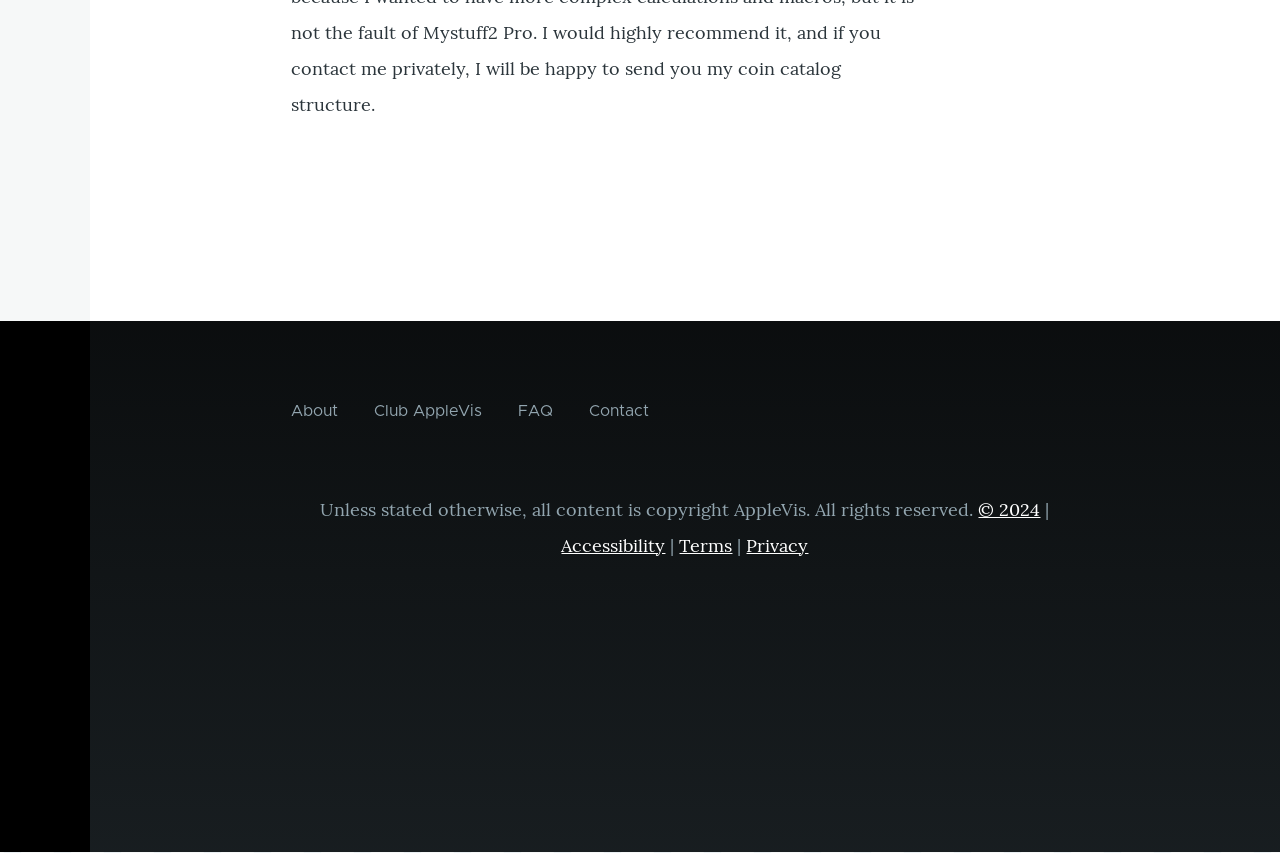What are the terms related to the site's content?
Examine the image and provide an in-depth answer to the question.

The links at the bottom of the page suggest that the site has terms, privacy policies, and accessibility guidelines related to its content.